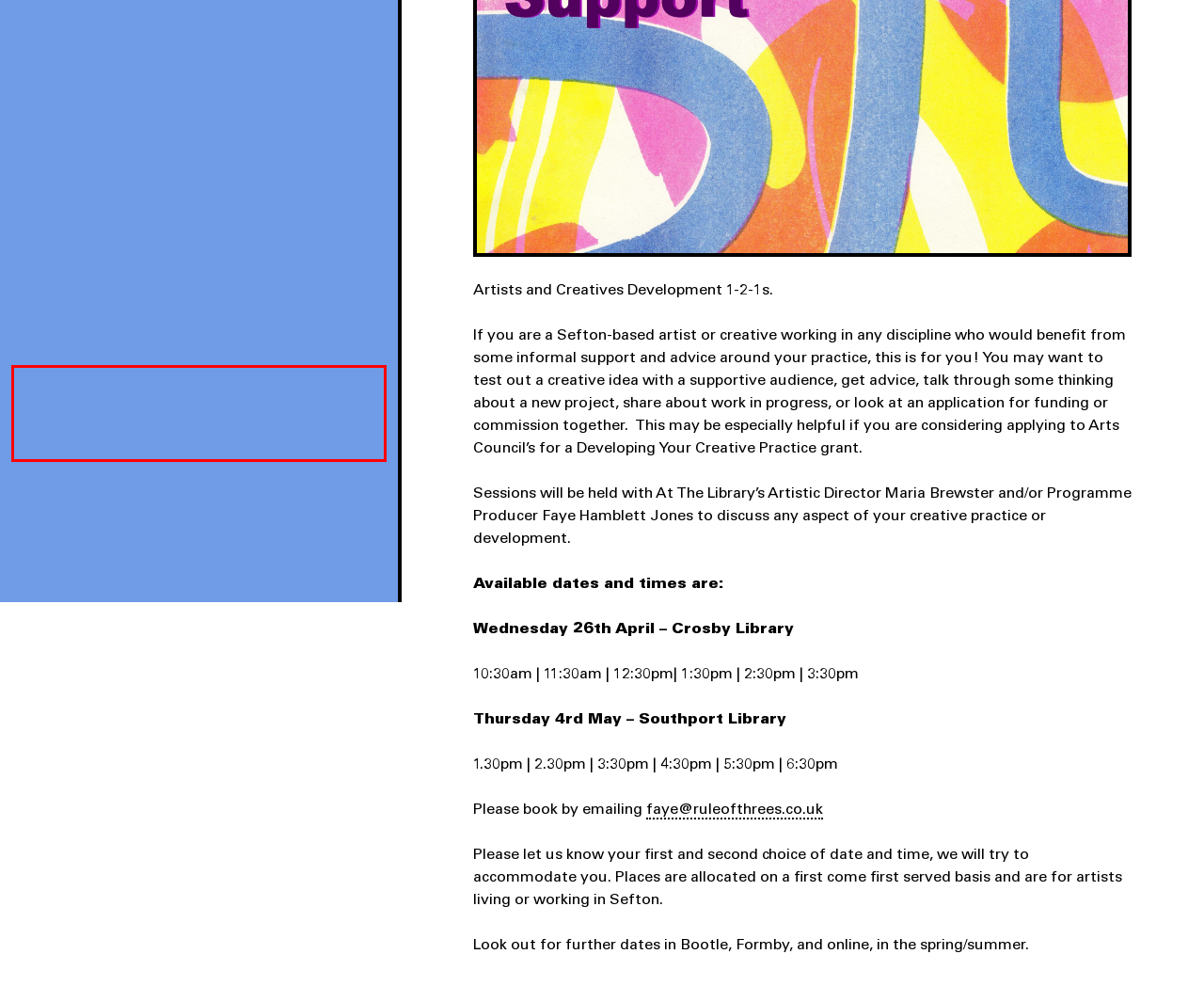With the provided screenshot of a webpage, locate the red bounding box and perform OCR to extract the text content inside it.

At The Library is curated and produced by Rule of Threes Arts in partnership with Sefton Libraries with funding from Arts Council England and the National Lottery Community Fund.